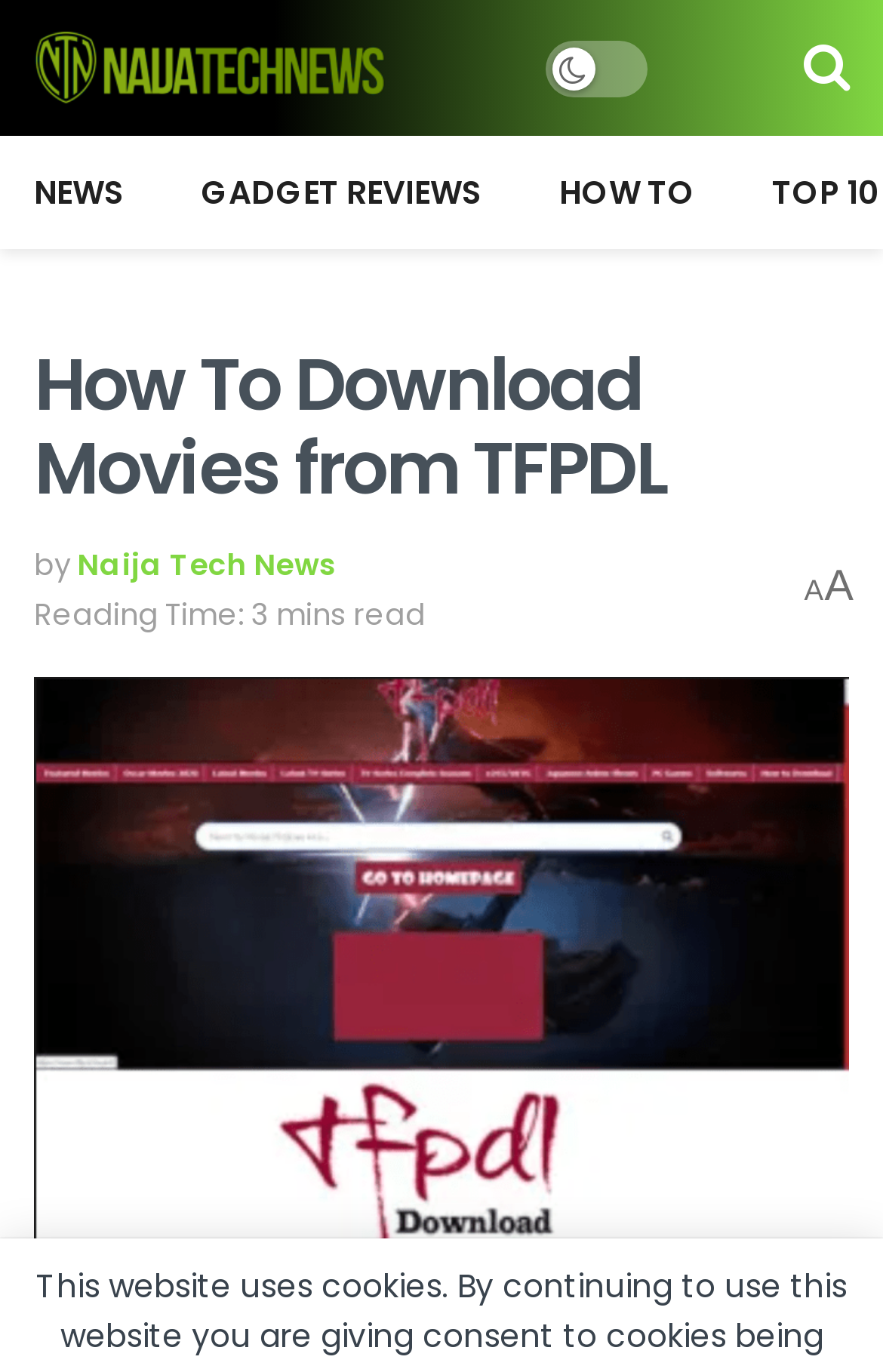Can you specify the bounding box coordinates of the area that needs to be clicked to fulfill the following instruction: "Click on the share button"?

[0.725, 0.94, 0.961, 0.993]